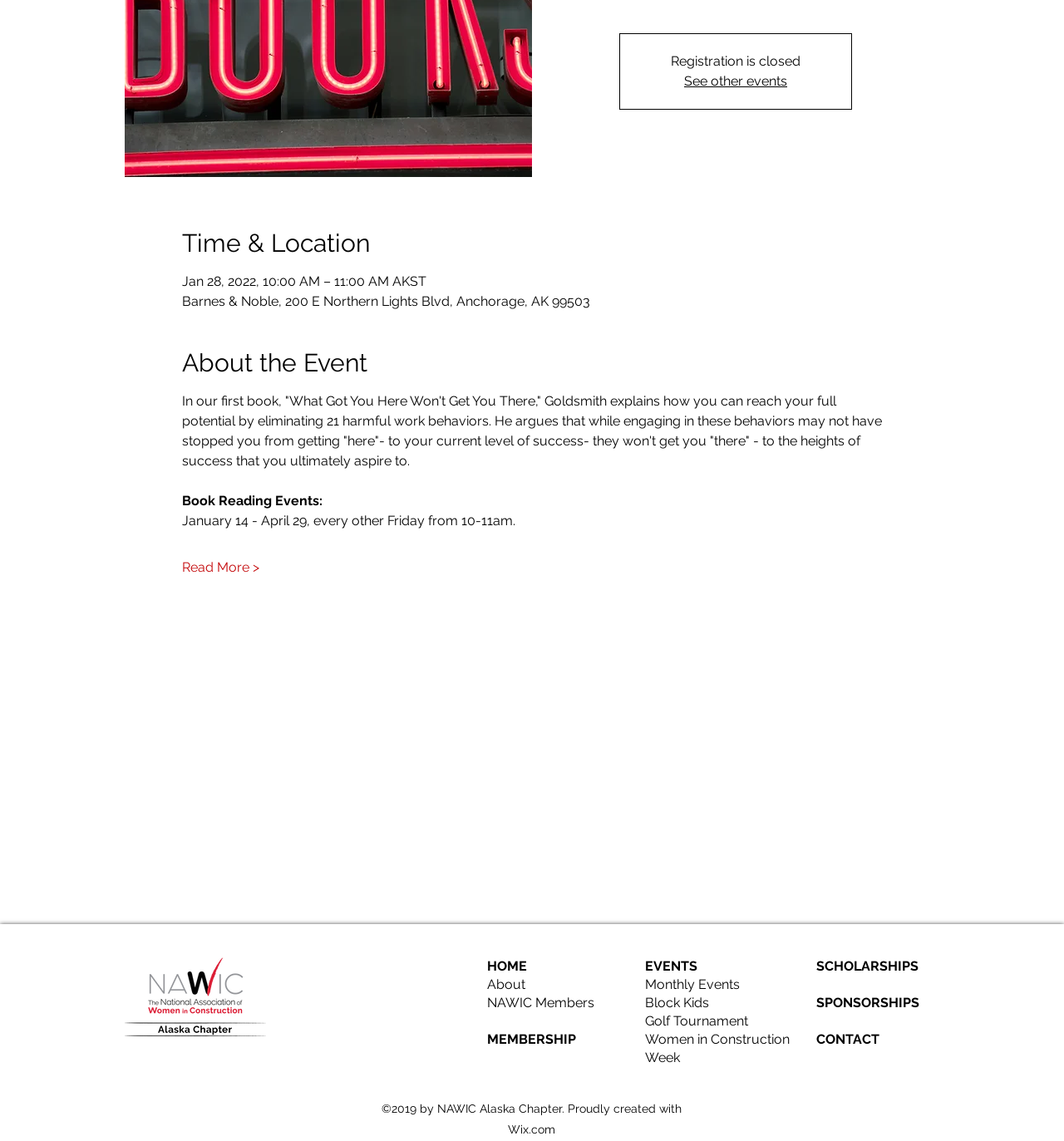Given the description "Golf Tournament", determine the bounding box of the corresponding UI element.

[0.606, 0.888, 0.703, 0.902]